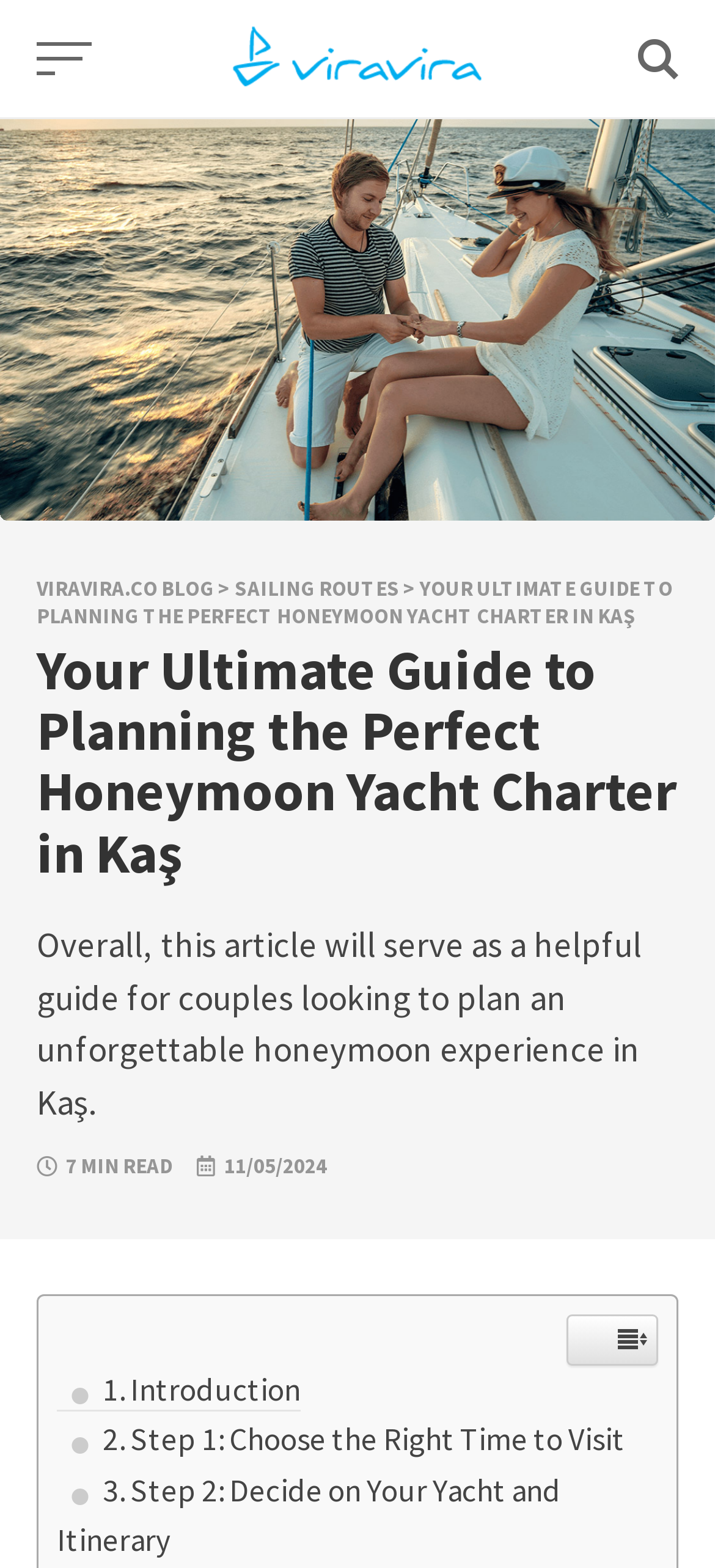Please identify the primary heading of the webpage and give its text content.

Your Ultimate Guide to Planning the Perfect Honeymoon Yacht Charter in Kaş